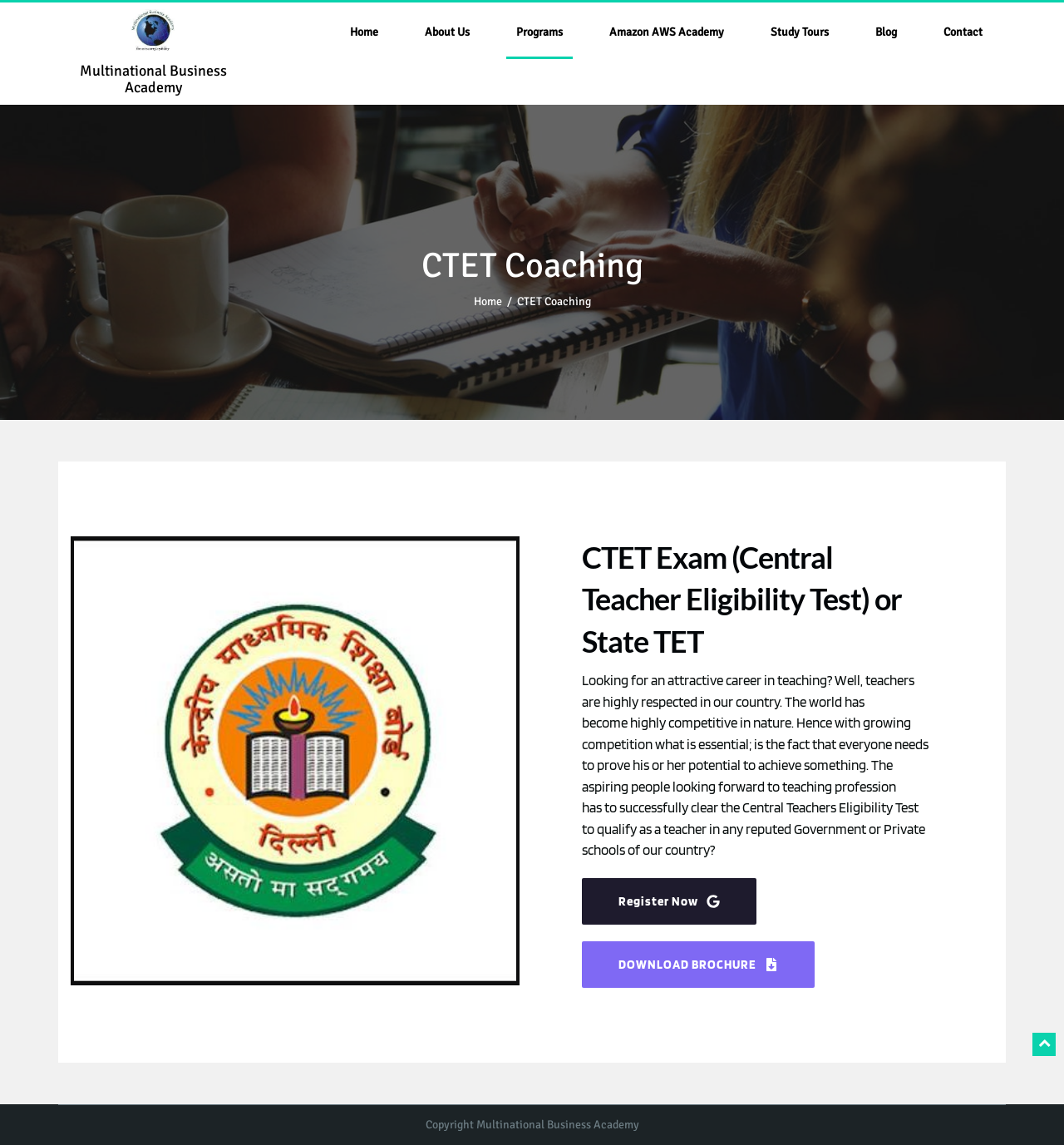Use a single word or phrase to answer the question: 
How many links are there in the top navigation bar?

7